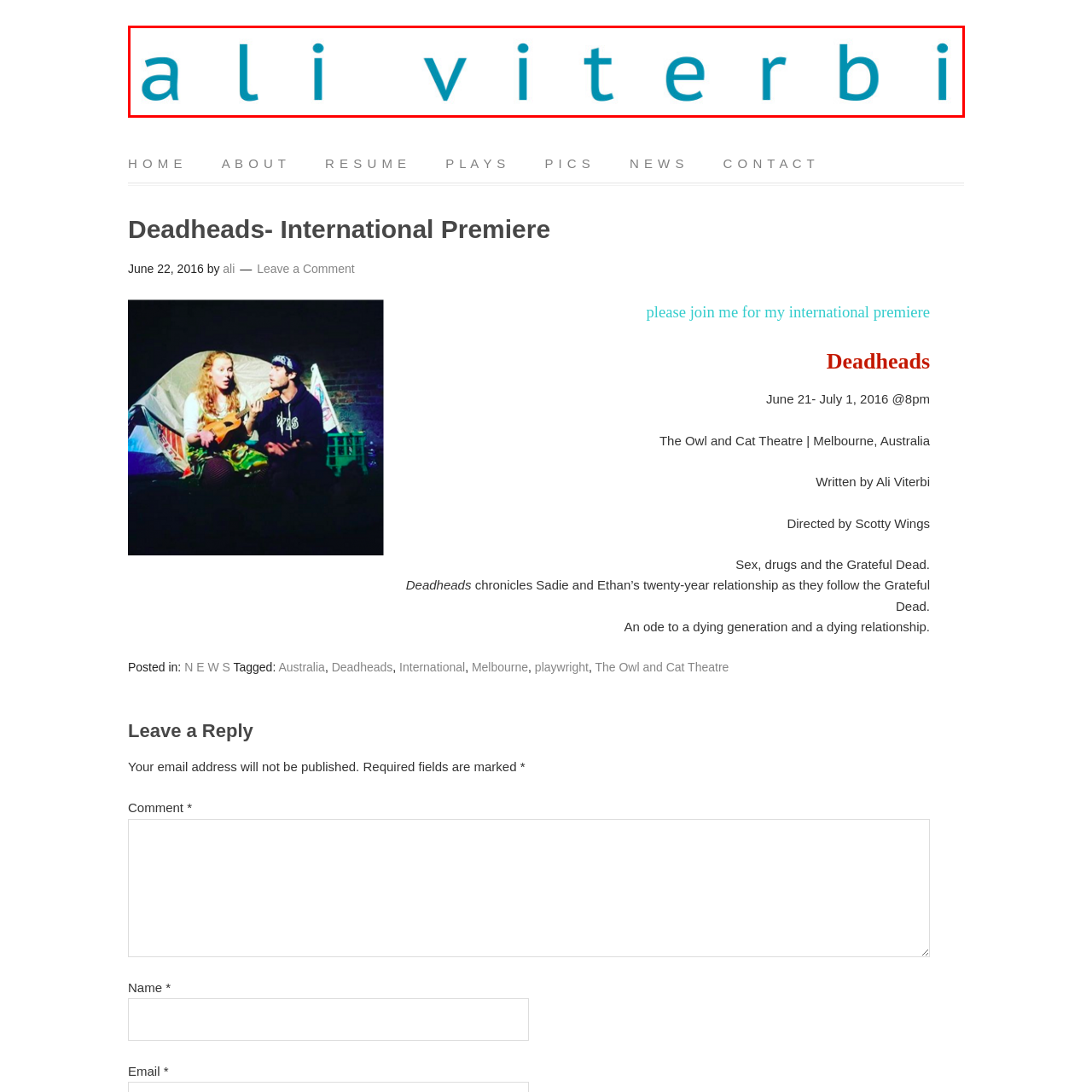Offer a comprehensive description of the image enclosed by the red box.

The image features the name "Ali Viterbi" presented in a modern and clean font. This graphic likely serves as a prominent identifier for Ali Viterbi, who is associated with the event titled "Deadheads - International Premiere." The event, celebrated for its theatrical and narrative elements, showcases Viterbi's work and highlights the rich themes of relationships intertwined with the culture surrounding the Grateful Dead. The choice of font emphasizes a contemporary aesthetic, capturing the essence of the event's creative spirit.